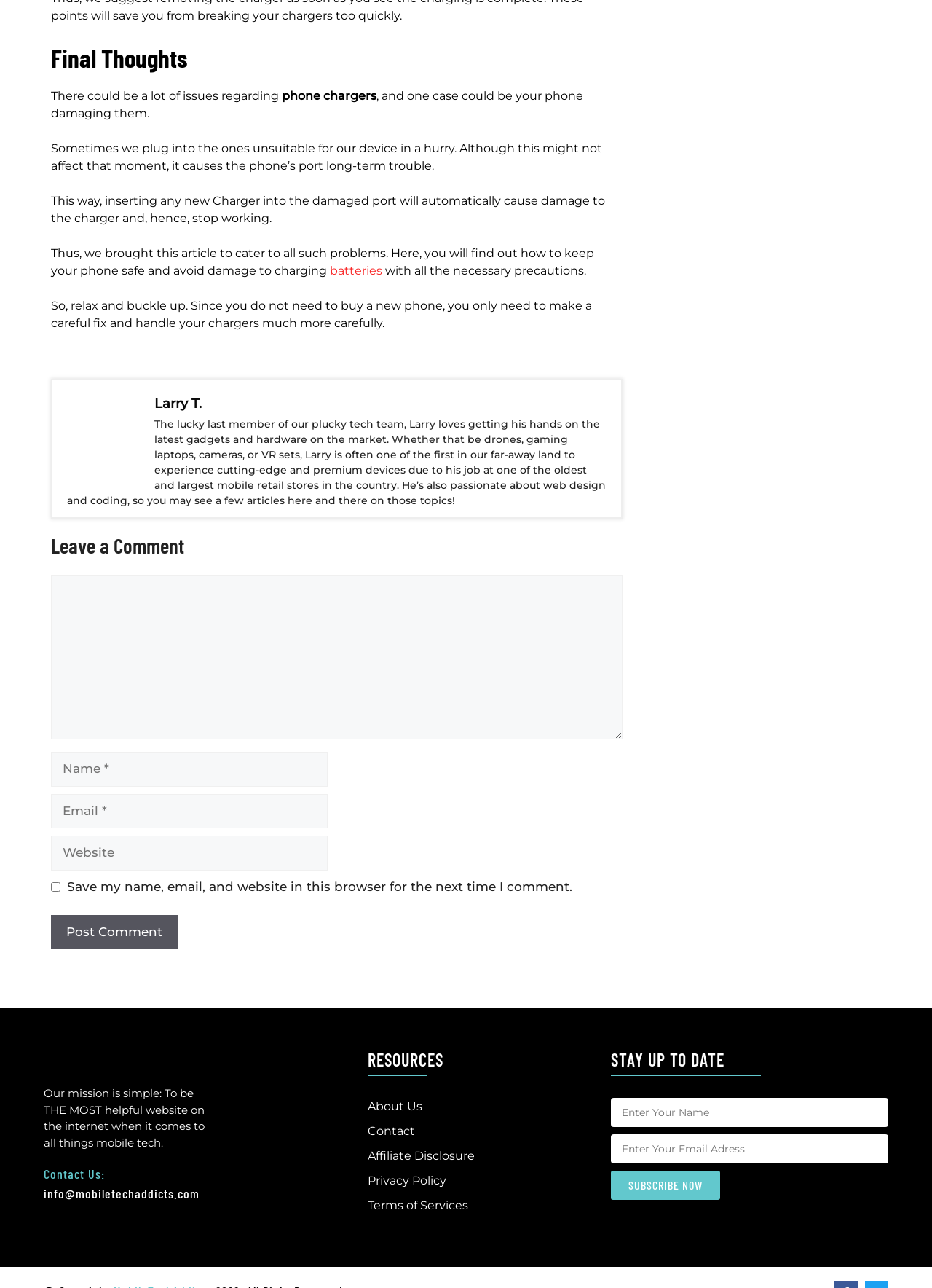From the given element description: "parent_node: Comment name="url" placeholder="Website"", find the bounding box for the UI element. Provide the coordinates as four float numbers between 0 and 1, in the order [left, top, right, bottom].

[0.055, 0.649, 0.352, 0.676]